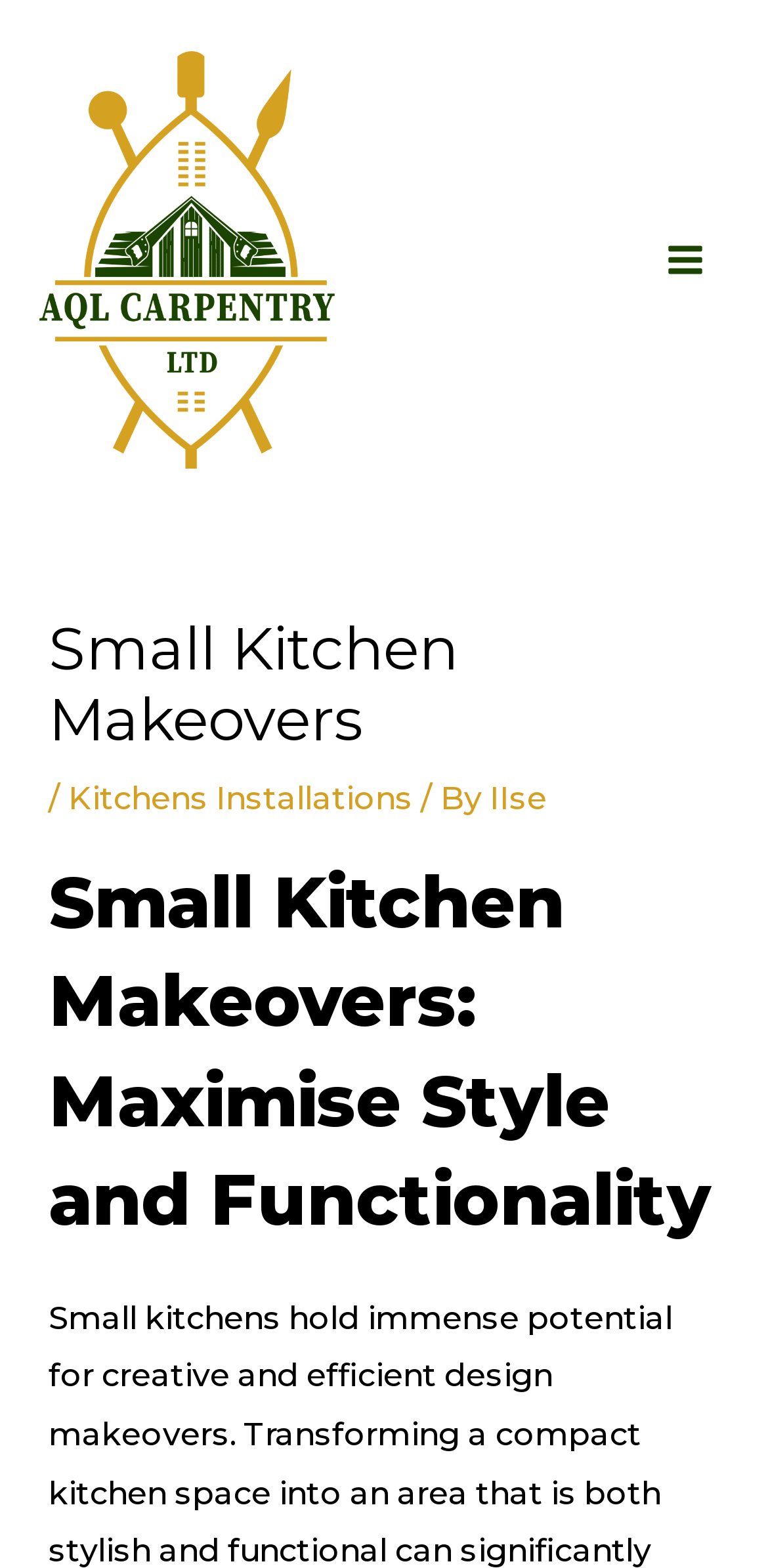Predict the bounding box of the UI element based on this description: "Main Menu".

[0.836, 0.138, 0.949, 0.193]